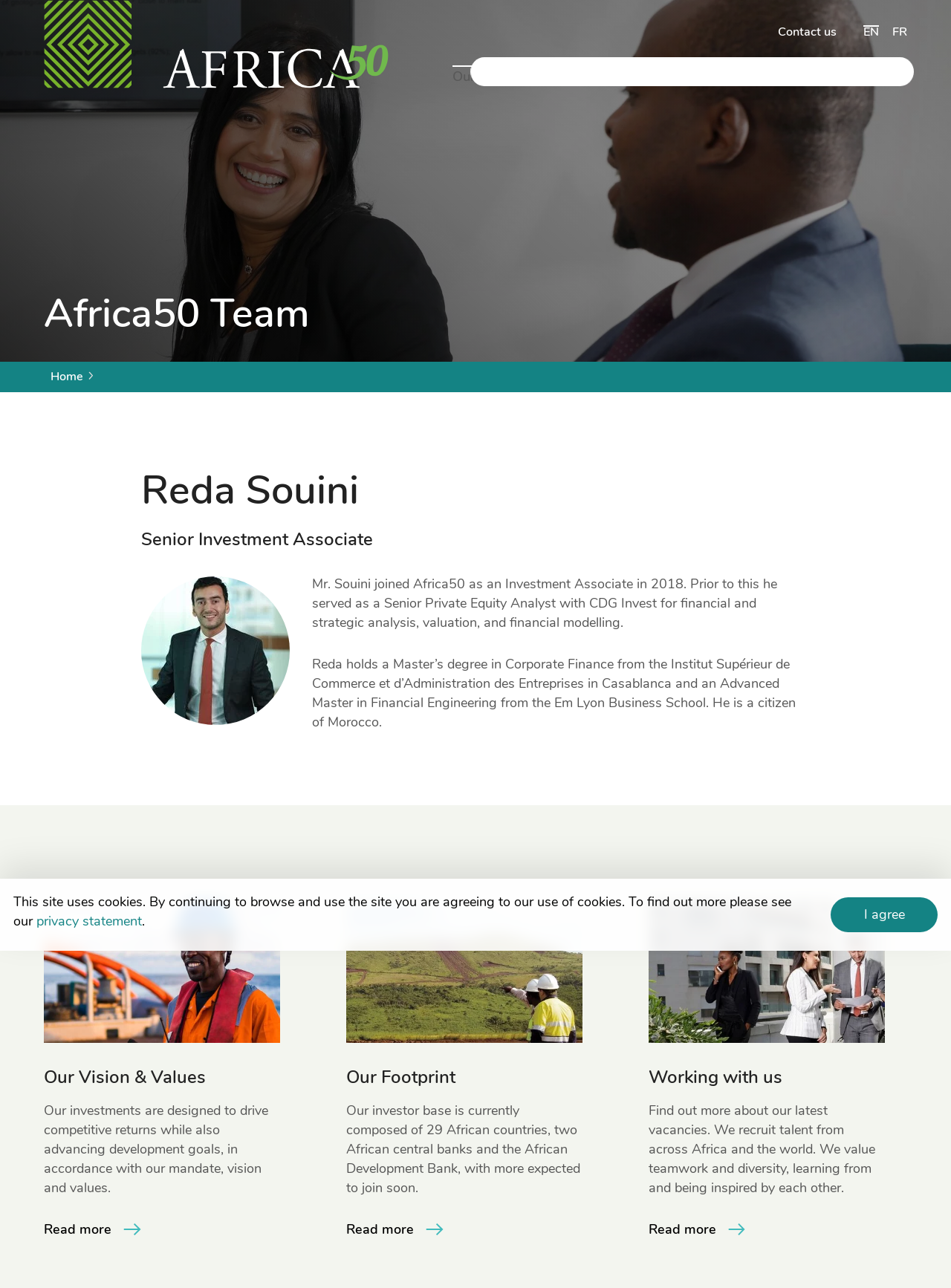How many links are there in the 'Our Company' section?
Look at the image and answer the question with a single word or phrase.

3